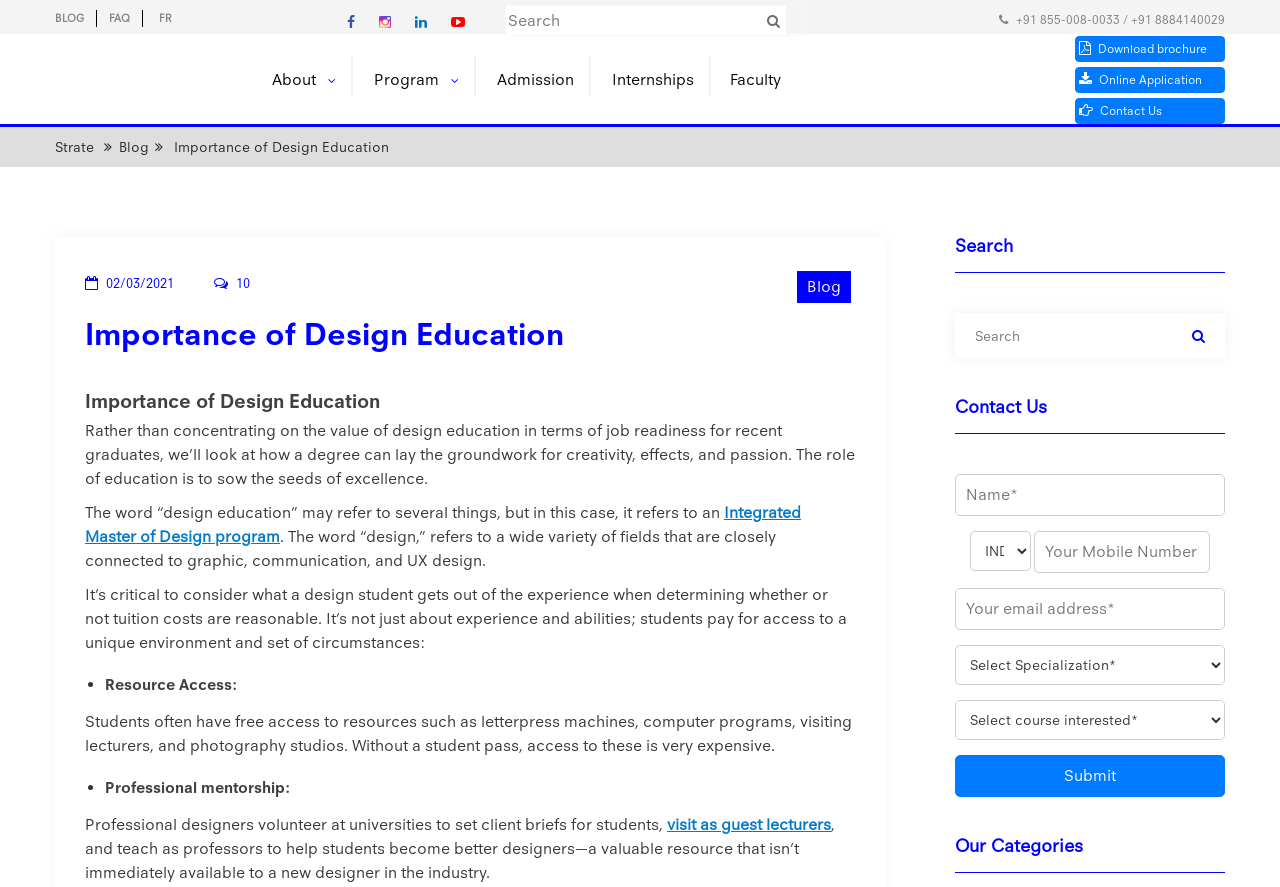What is the text of the first link on the top left?
Give a one-word or short phrase answer based on the image.

BLOG